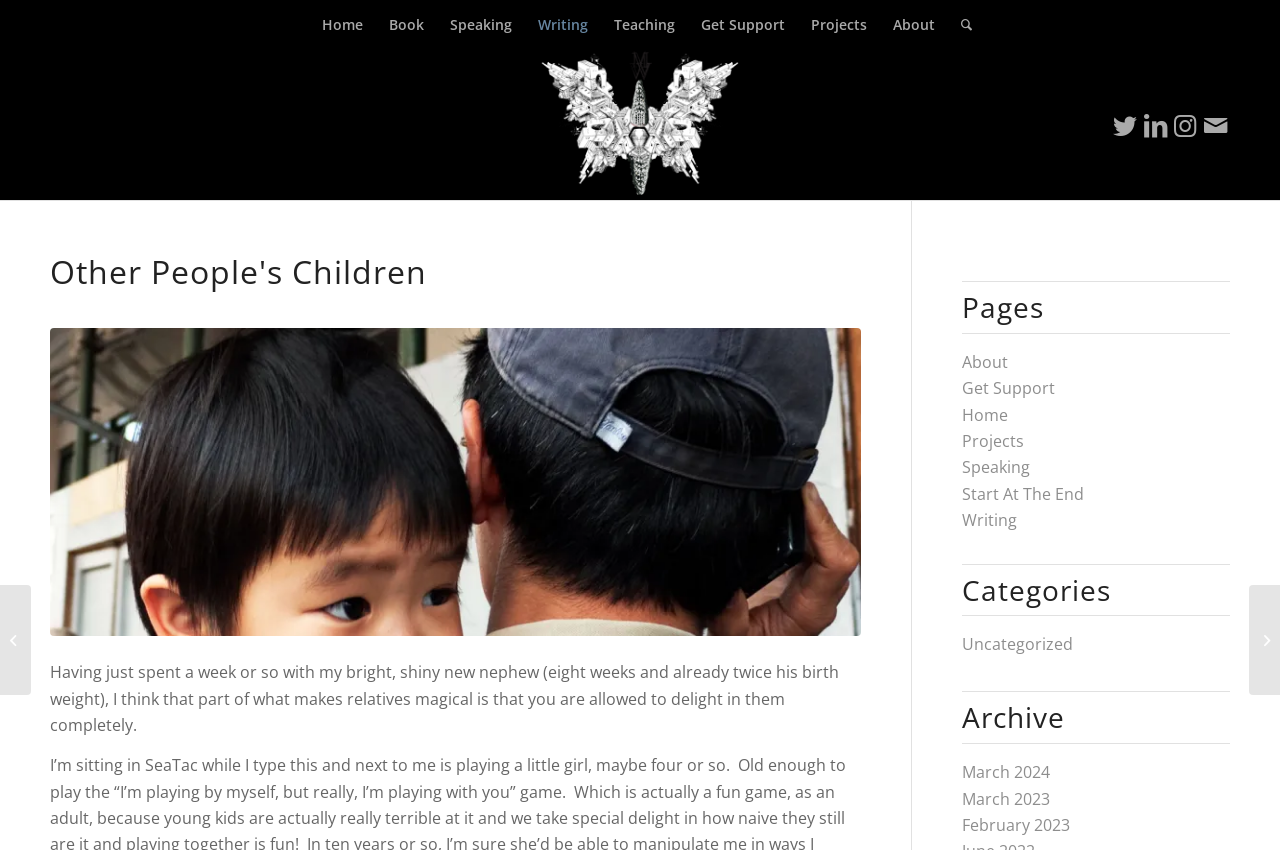Construct a comprehensive caption that outlines the webpage's structure and content.

The webpage is about Matt Wallaert's personal website, "Other People's Children". At the top, there is a horizontal menu bar with 9 menu items: "Home", "Book", "Speaking", "Writing", "Teaching", "Get Support", "Projects", "About", and "Search". 

Below the menu bar, there is a section with a link to Matt Wallaert's name, accompanied by an image of him. 

To the right of Matt Wallaert's section, there are four social media links: Twitter, LinkedIn, Instagram, and Mail. 

The main content area is divided into two columns. The left column has a header "Other People's Children" and a paragraph of text about the author's experience with his new nephew. Below the paragraph, there is a link to an article titled "waiting". 

The right column has three sections: "Pages", "Categories", and "Archive". The "Pages" section lists 6 links to different pages, including "About", "Get Support", and "Home". The "Categories" section has one link to "Uncategorized", and the "Archive" section lists 3 links to different months: "March 2024", "March 2023", and "February 2023". 

At the bottom left of the page, there are two links to articles: "The happiness challenge to Google's Project Glass" and "Why compete?".